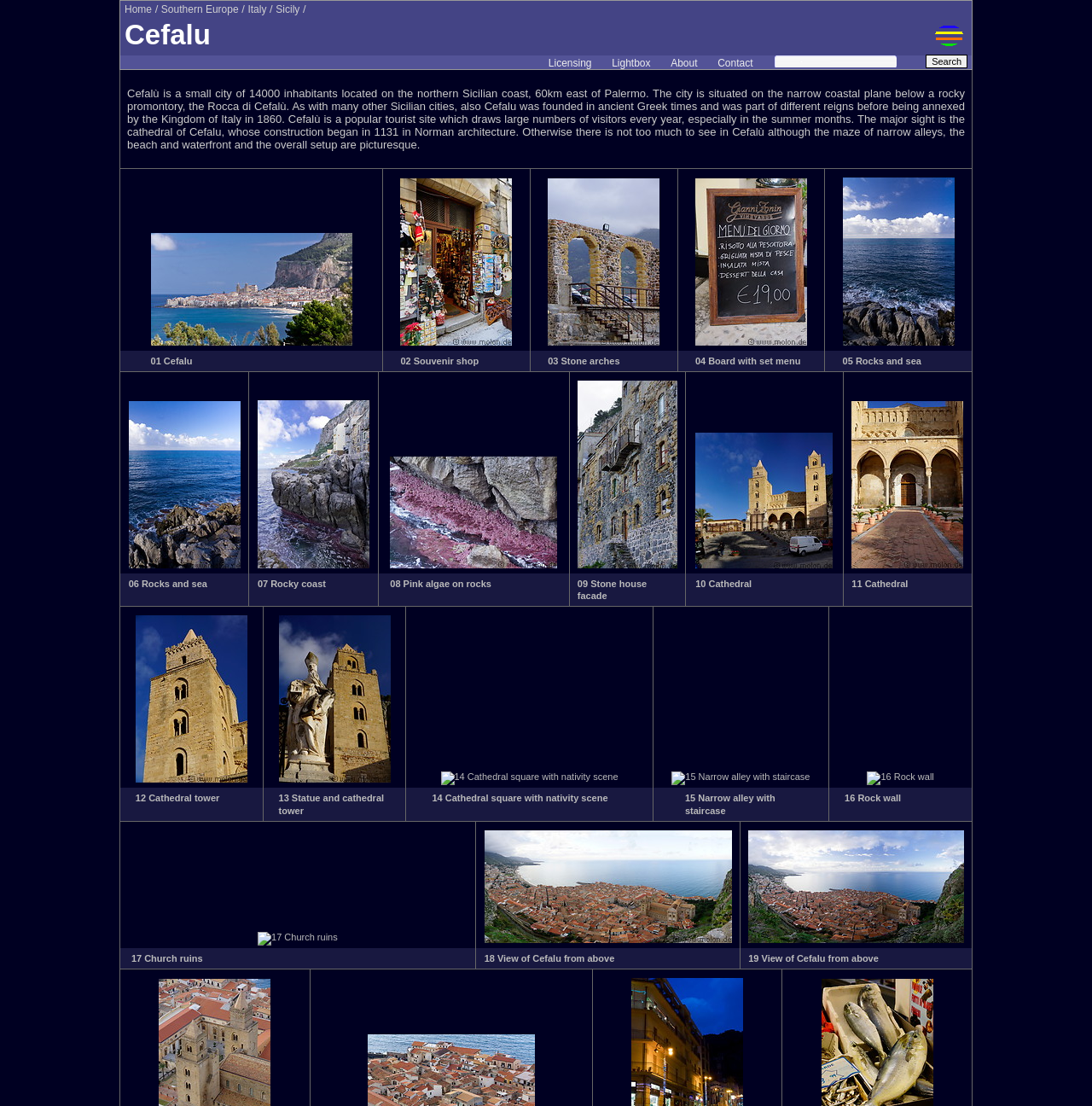Specify the bounding box coordinates of the area that needs to be clicked to achieve the following instruction: "Read about Cefalu".

[0.116, 0.078, 0.884, 0.136]